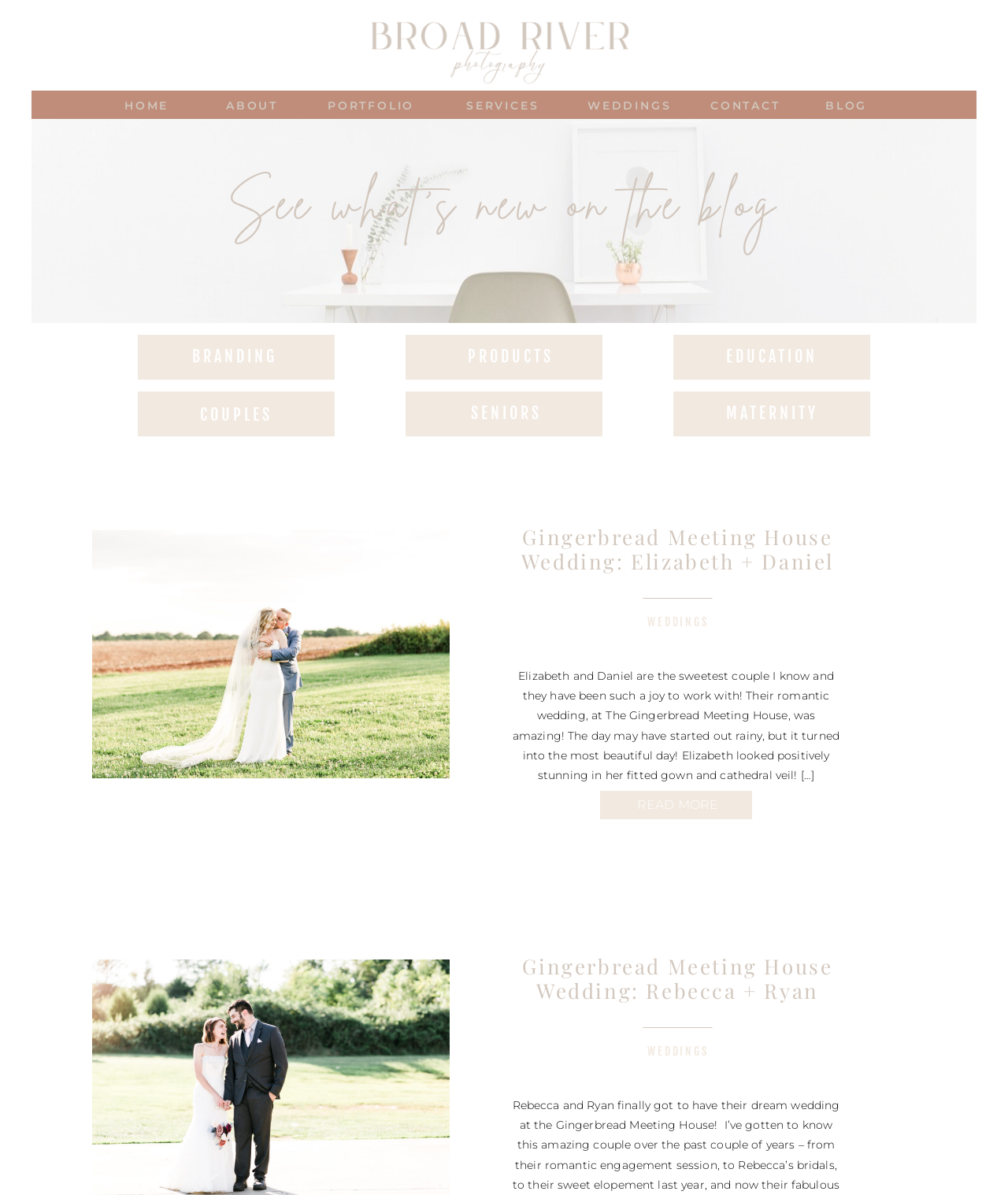Locate the primary heading on the webpage and return its text.

See what's new on the blog